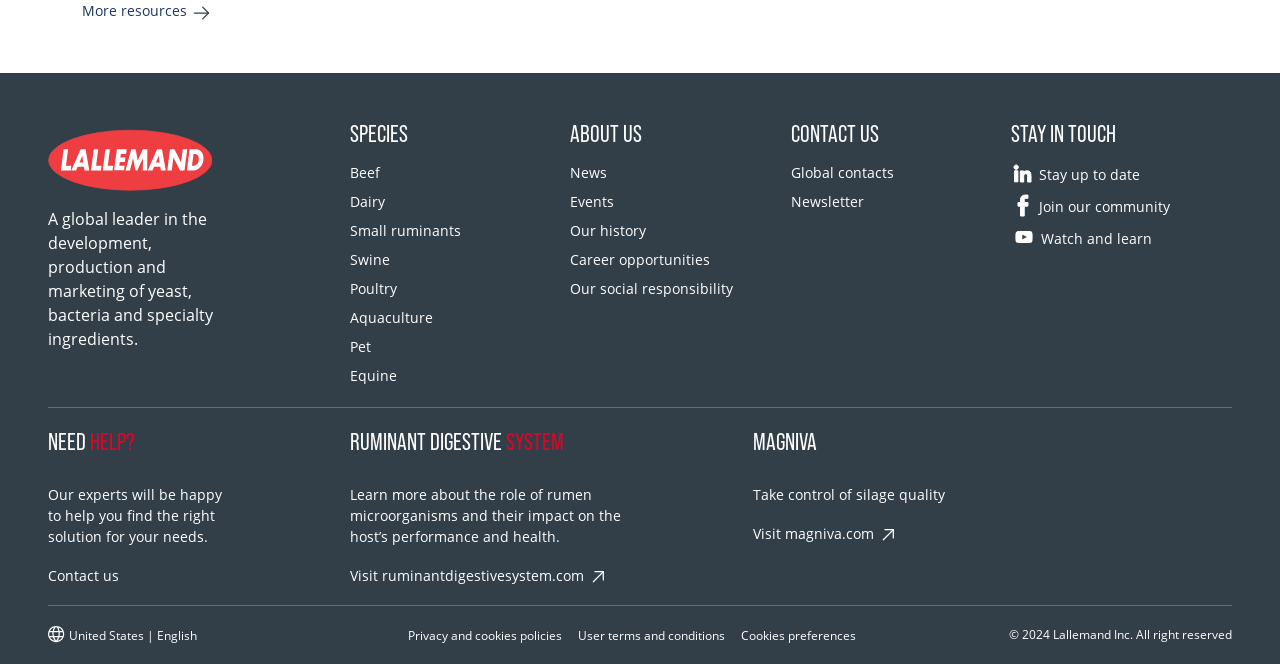Examine the image and give a thorough answer to the following question:
How many social media links are there?

There are three social media links: 'linkedin', 'facebook', and 'youtube', which can be found in the 'STAY IN TOUCH' section of the webpage.